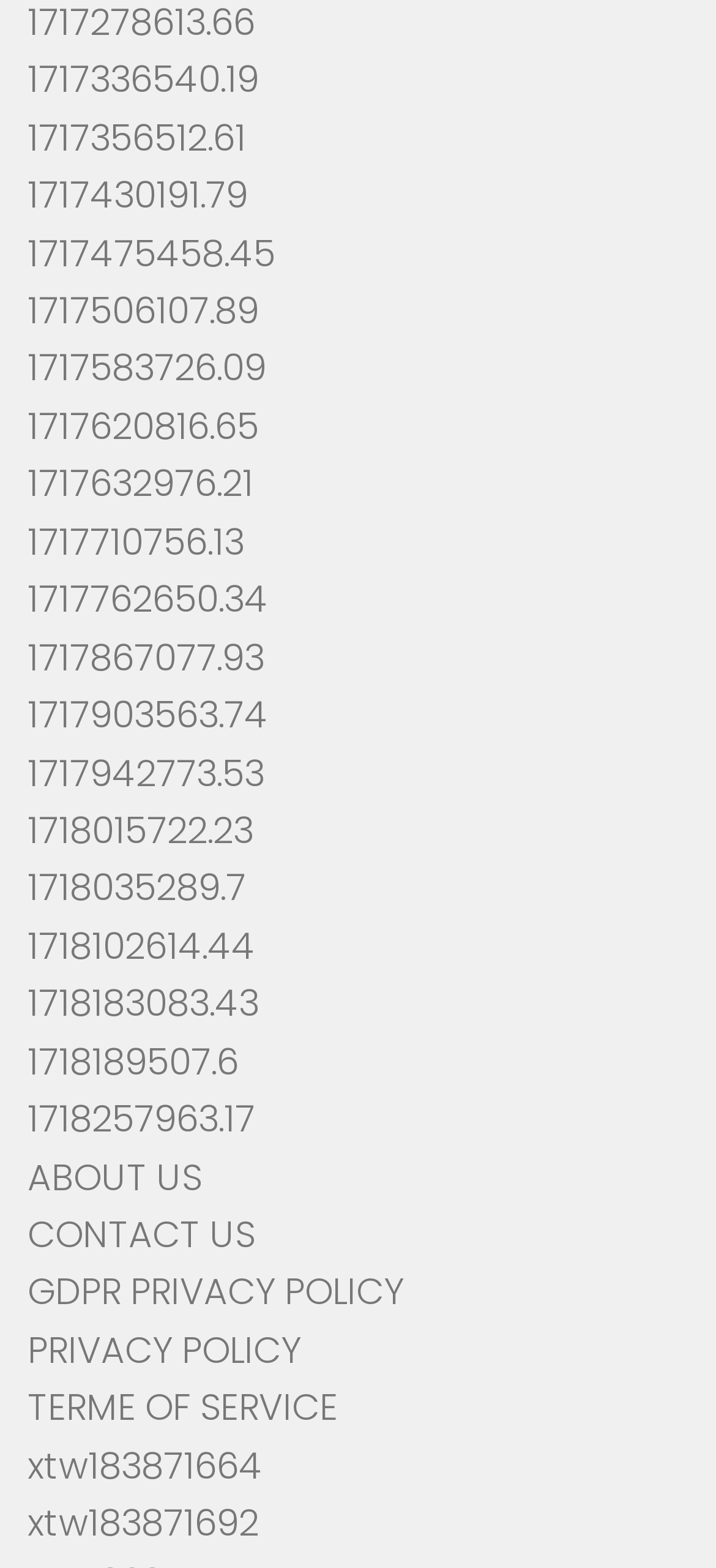Find the bounding box coordinates of the element I should click to carry out the following instruction: "click the first link".

[0.038, 0.034, 0.362, 0.067]